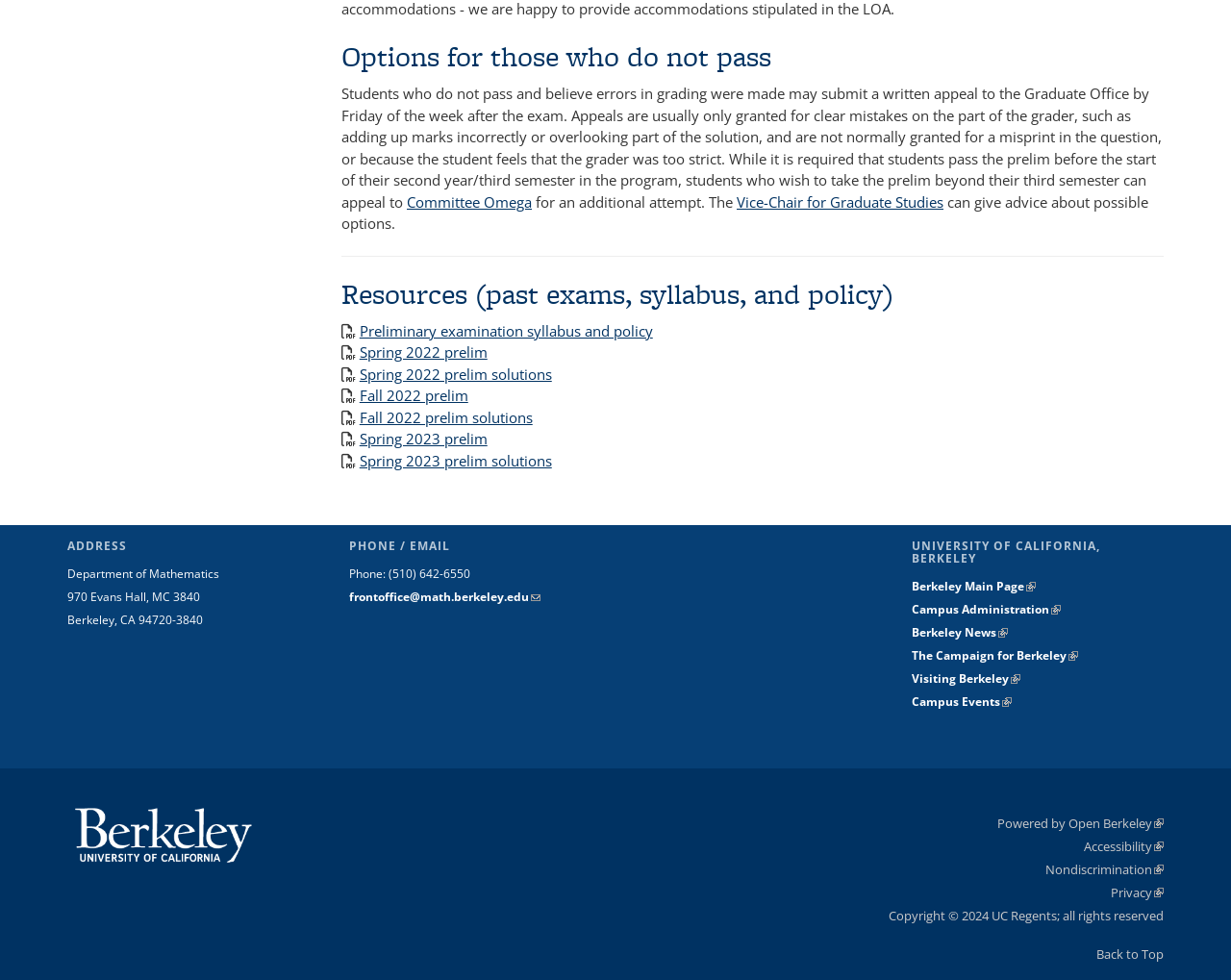Give a one-word or short phrase answer to the question: 
What is the format of the preliminary examination syllabus and policy?

PDF file